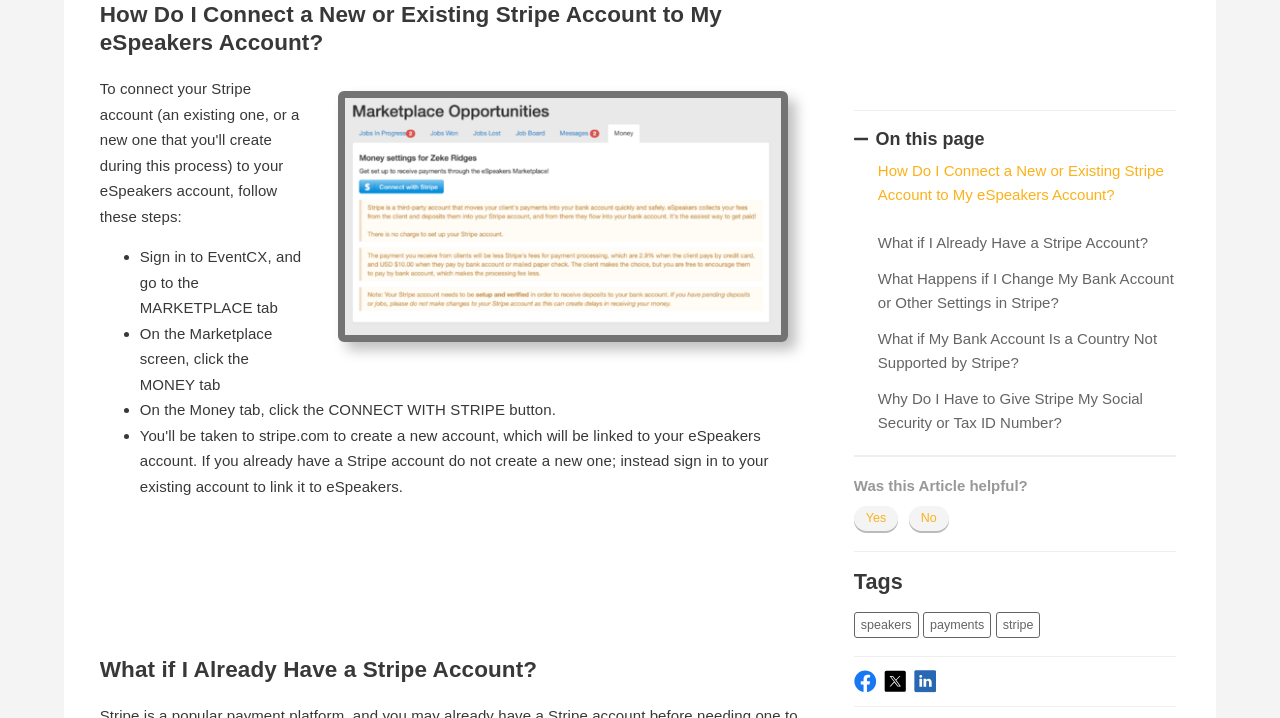What type of account is required for Stripe?
Give a detailed explanation using the information visible in the image.

The webpage mentions that Stripe requires a bank account, as indicated by the question 'What if My Bank Account Is a Country Not Supported by Stripe?' and the mention of providing a Social Security or Tax ID number.